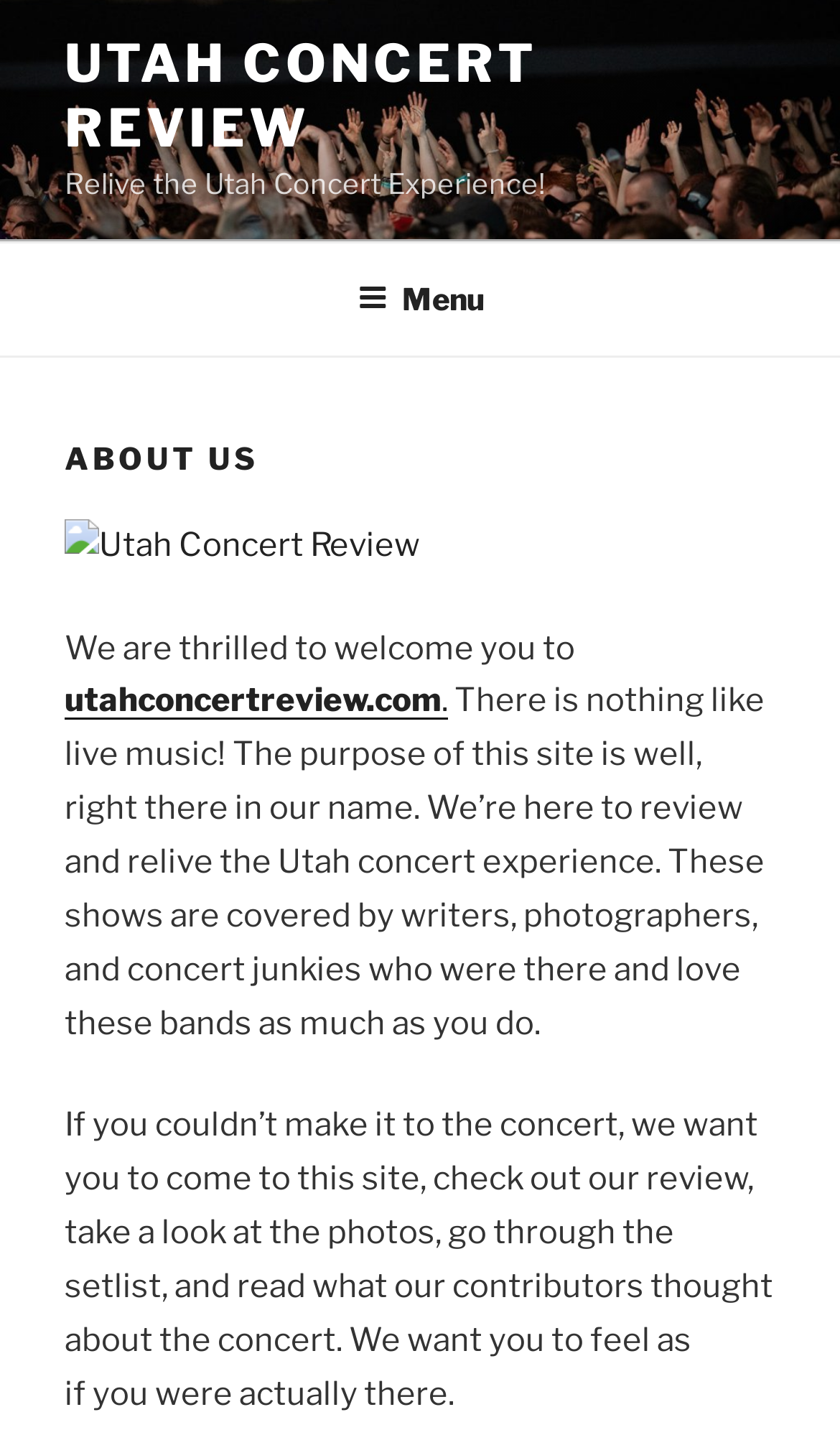Look at the image and give a detailed response to the following question: What is the website's domain name?

The link 'utahconcertreview.com.' in the text suggests that the website's domain name is utahconcertreview.com.